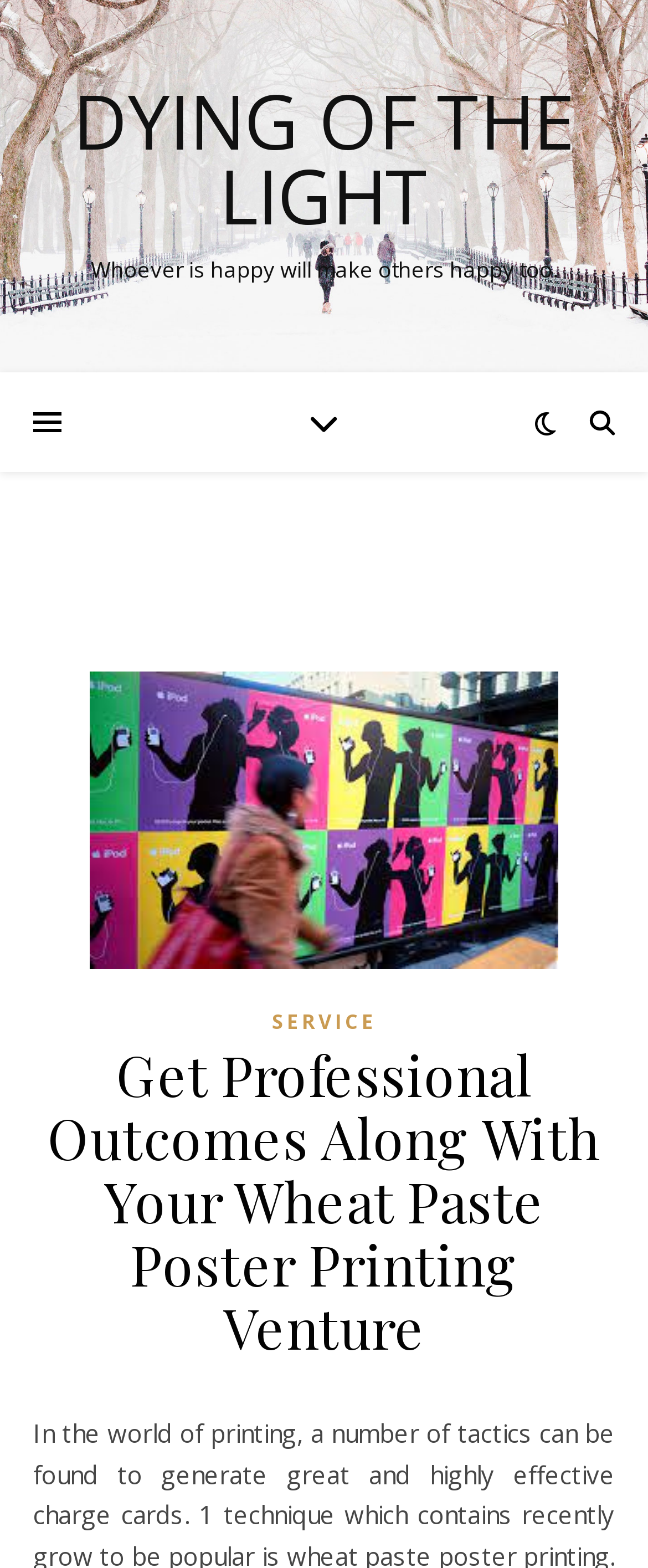Extract the bounding box coordinates for the UI element described by the text: "Dying of the Light". The coordinates should be in the form of [left, top, right, bottom] with values between 0 and 1.

[0.0, 0.053, 1.0, 0.148]